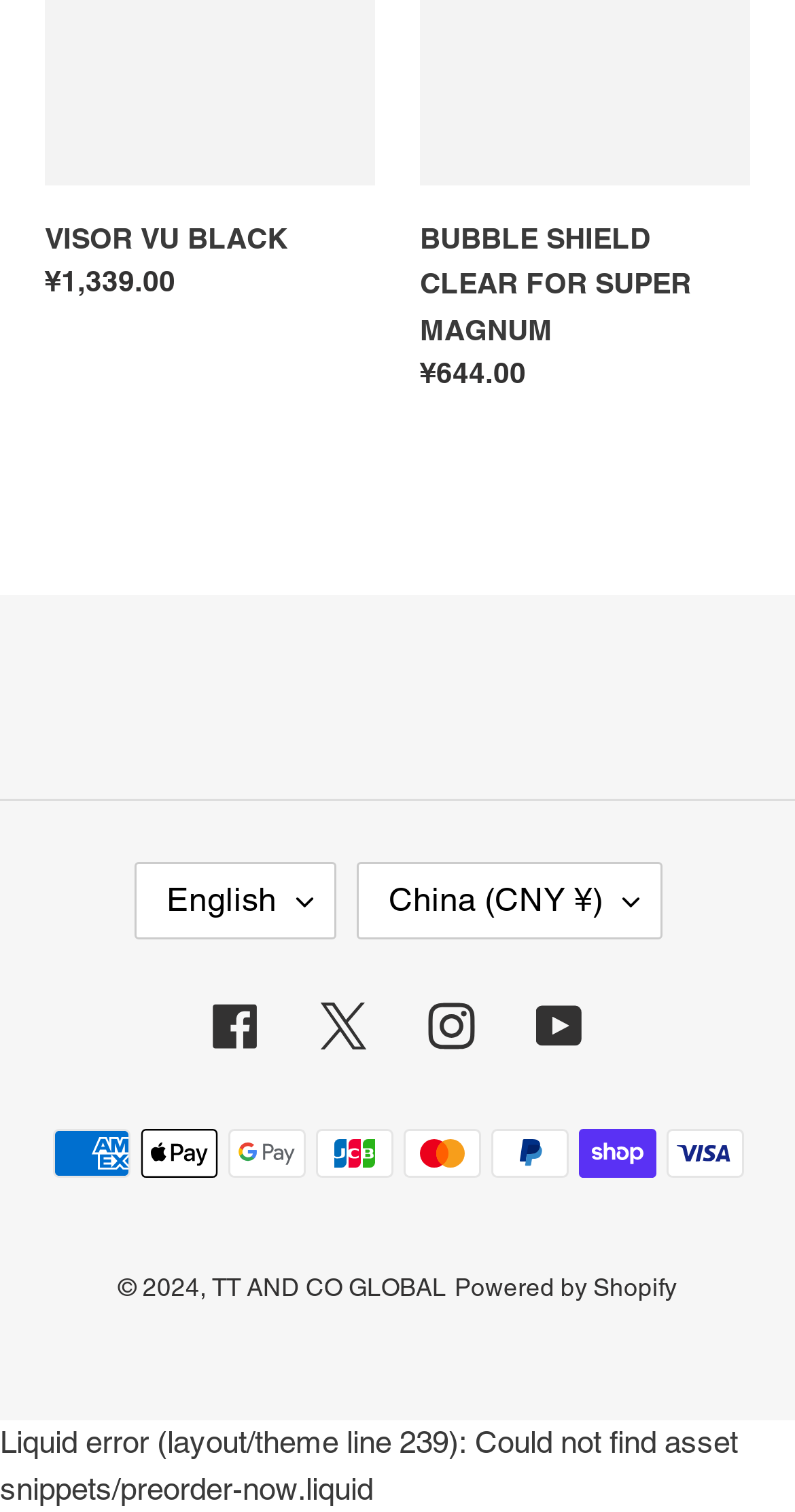Identify the bounding box for the UI element described as: "Powered by Shopify". The coordinates should be four float numbers between 0 and 1, i.e., [left, top, right, bottom].

[0.572, 0.842, 0.851, 0.861]